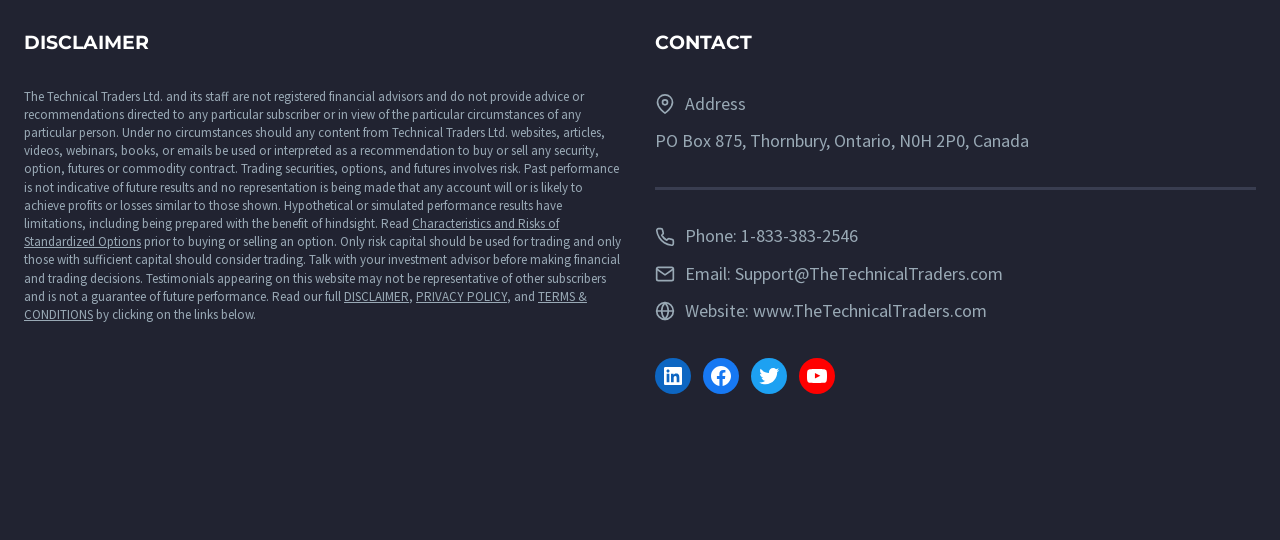Identify the bounding box coordinates for the element you need to click to achieve the following task: "View privacy policy". The coordinates must be four float values ranging from 0 to 1, formatted as [left, top, right, bottom].

[0.325, 0.533, 0.396, 0.564]